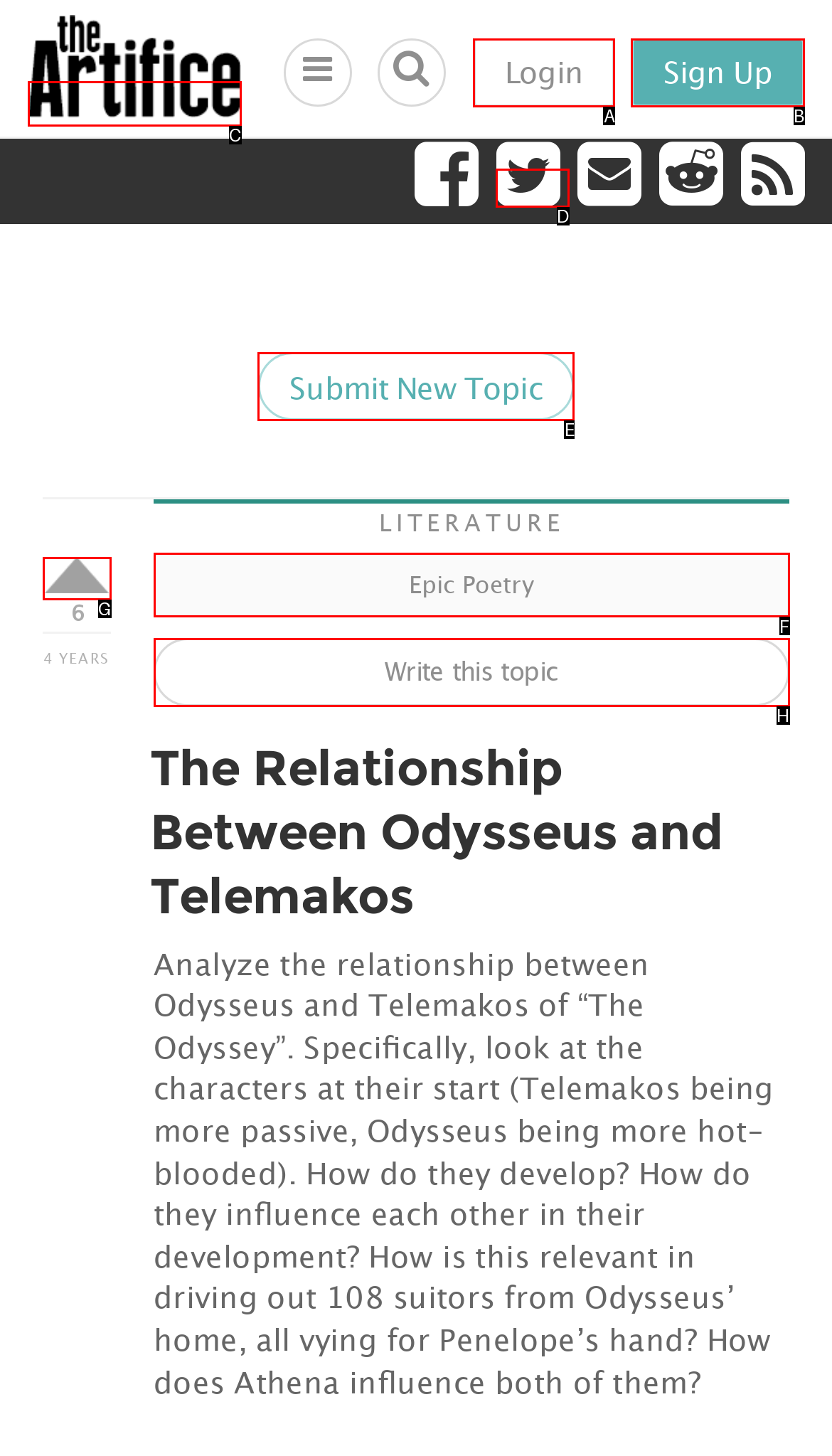To perform the task "Click the 'Epic Poetry' link", which UI element's letter should you select? Provide the letter directly.

F